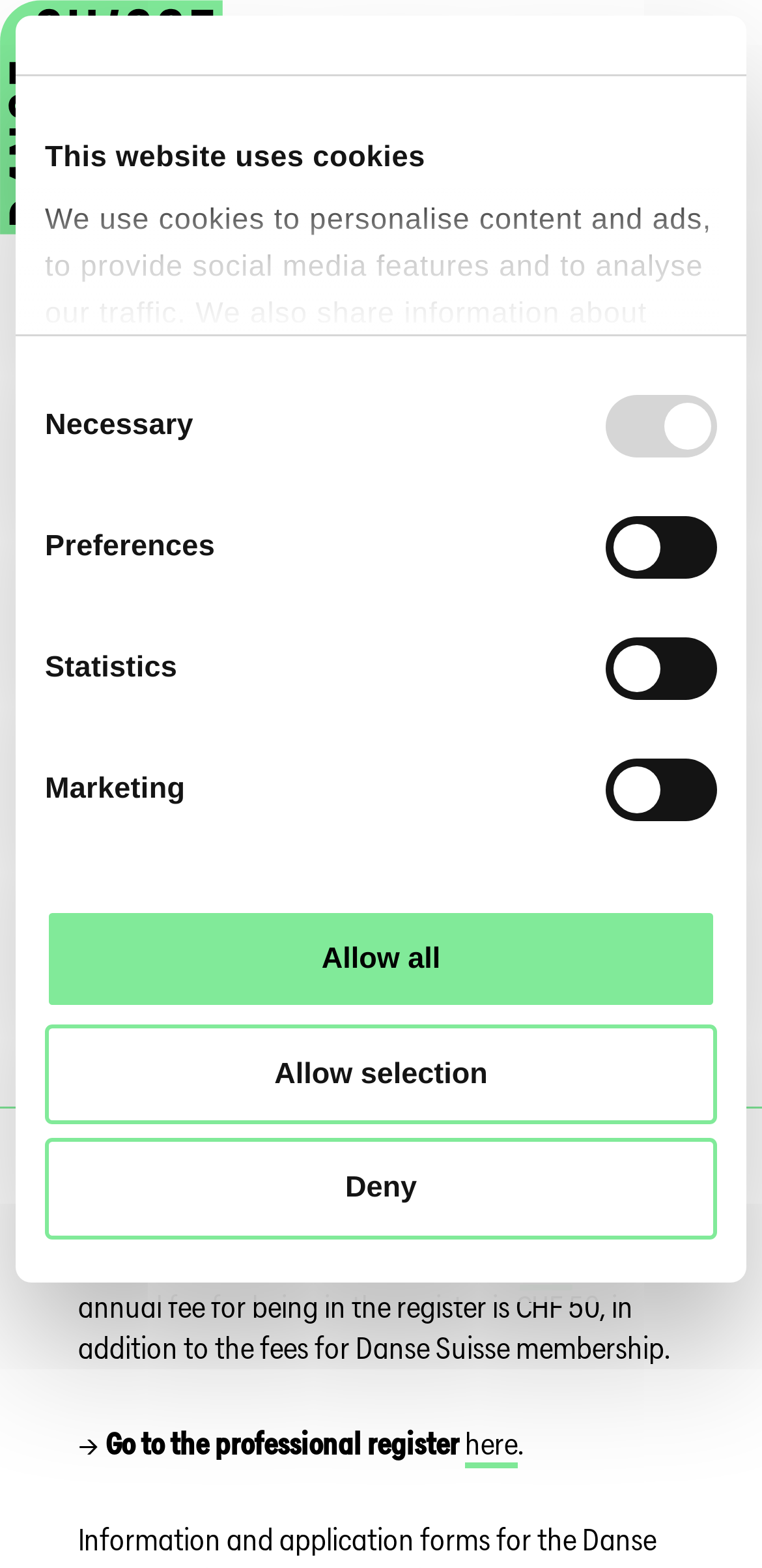Could you identify the text that serves as the heading for this webpage?

PROFESSIONAL REGISTER FOR DANCE PEDAGOGY